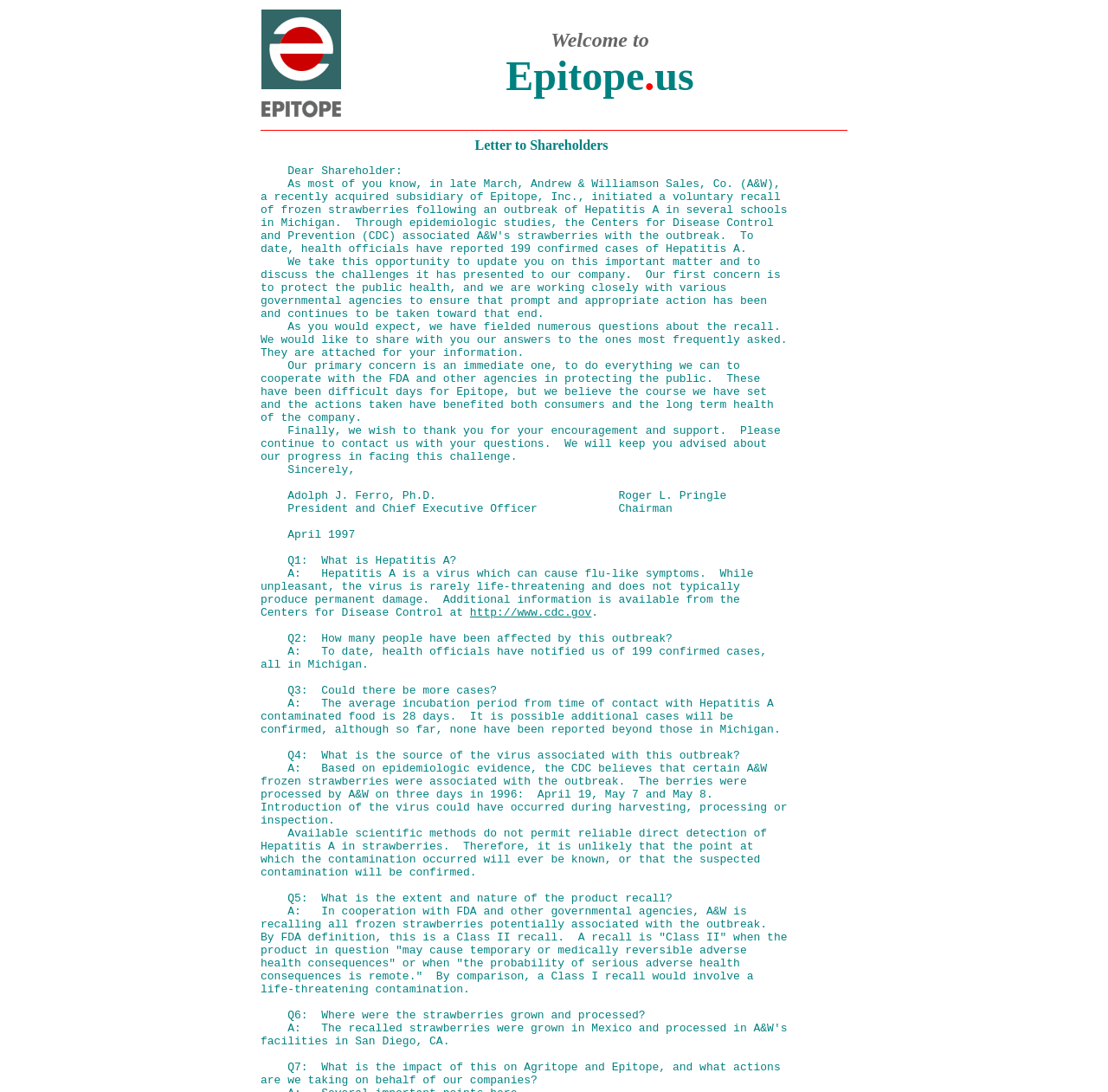Answer the following query concisely with a single word or phrase:
What is the title of the table row?

Letter to Shareholders